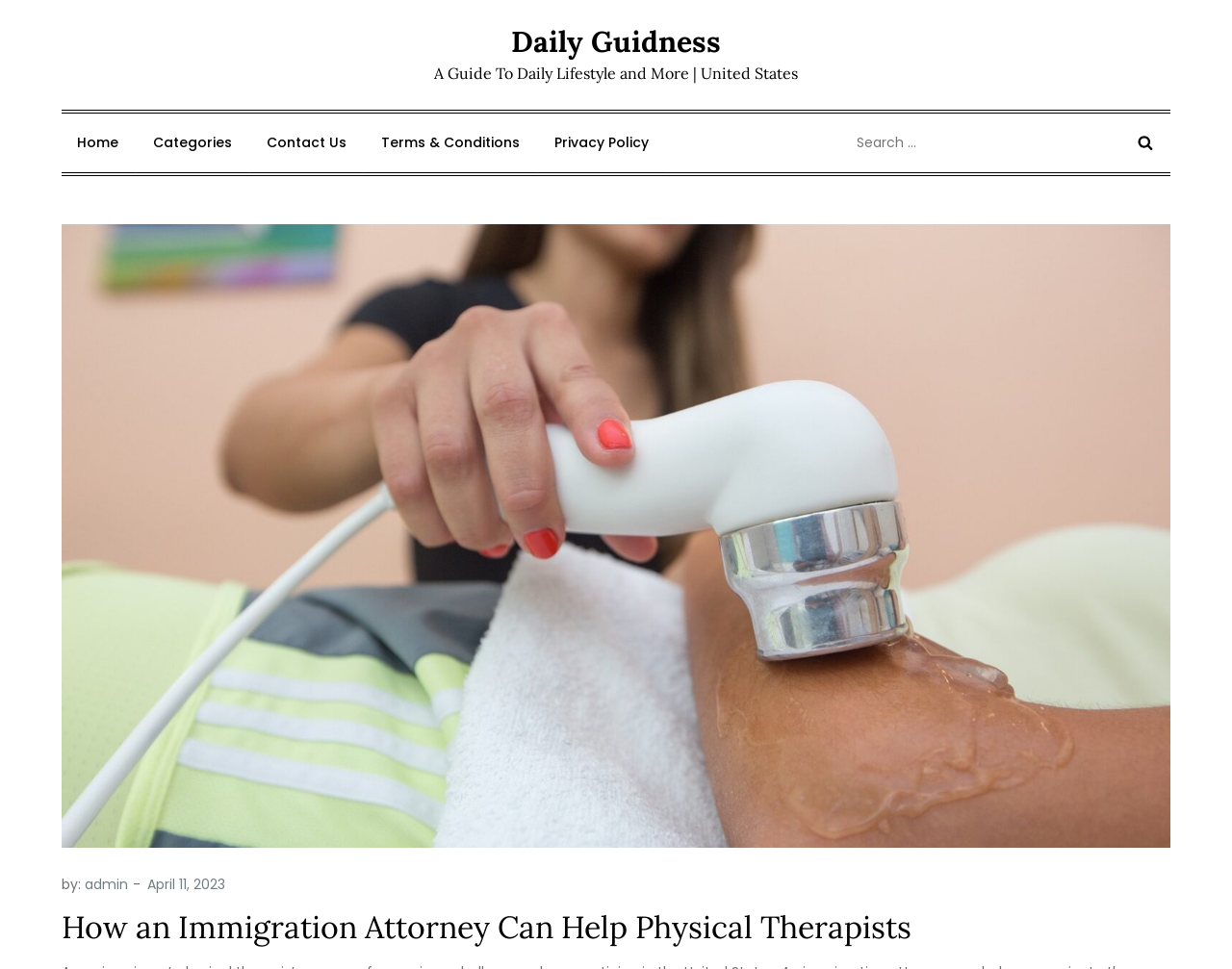Write a detailed summary of the webpage.

The webpage appears to be an article or blog post focused on the topic of immigration attorneys helping physical therapists. At the top of the page, there is a navigation menu with links to "Home", "Categories", "Contact Us", "Terms & Conditions", and "Privacy Policy", aligned horizontally and centered at the top. 

To the right of the navigation menu, there is a search bar with a search button, accompanied by the text "Search for:". Below the search bar, there is a small image. 

The main content of the page is headed by a title "How an Immigration Attorney Can Help Physical Therapists", which is prominently displayed at the top center of the page. 

At the bottom of the page, there is a footer section with information about the author, including the text "by: admin" and the date "April 11, 2023". 

Additionally, there are links to "Daily Guidness" and a tagline "A Guide To Daily Lifestyle and More | United States" at the top of the page, which may be related to the website's overall theme or branding.